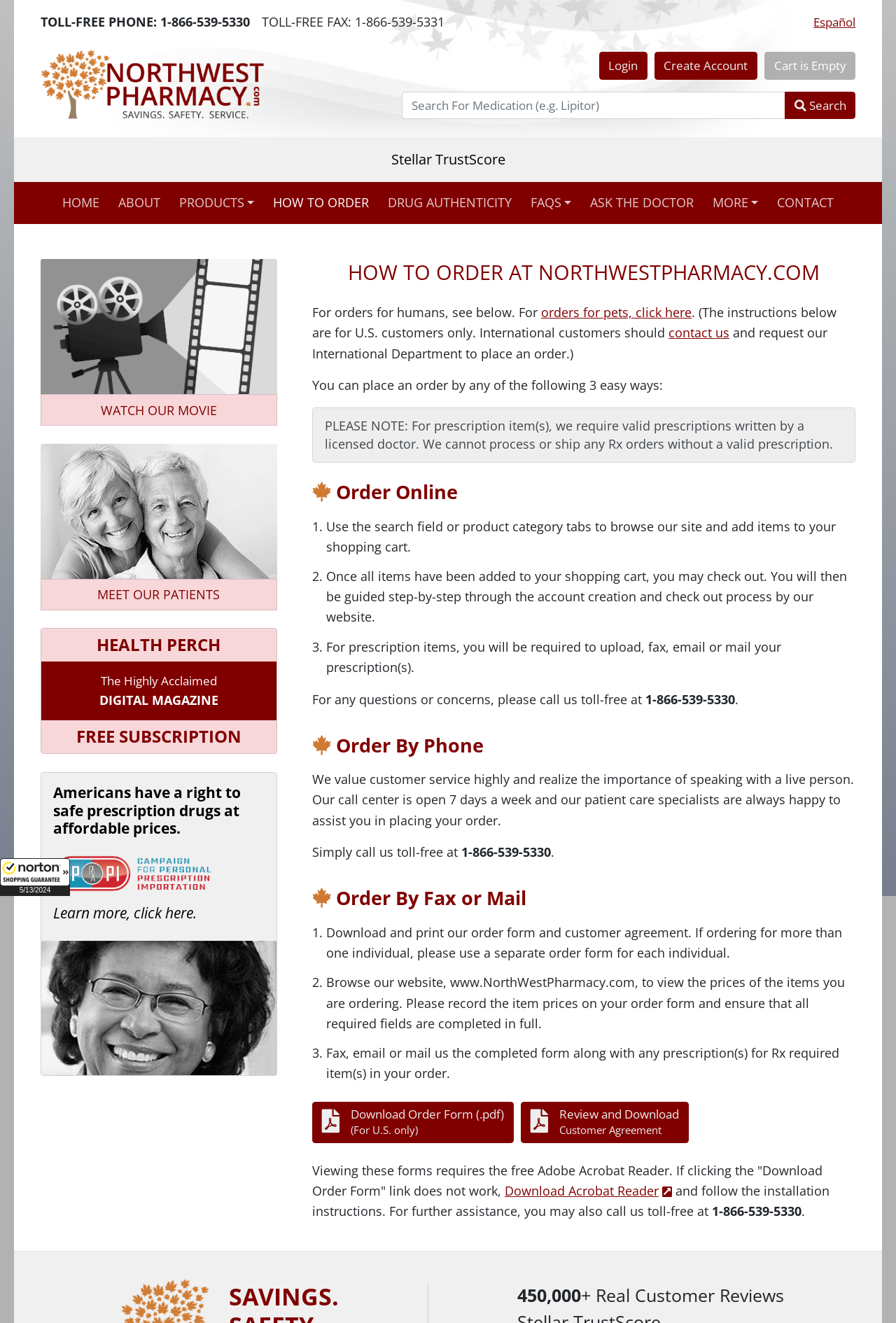Please specify the bounding box coordinates of the clickable region necessary for completing the following instruction: "Search for medication". The coordinates must consist of four float numbers between 0 and 1, i.e., [left, top, right, bottom].

[0.449, 0.069, 0.877, 0.09]